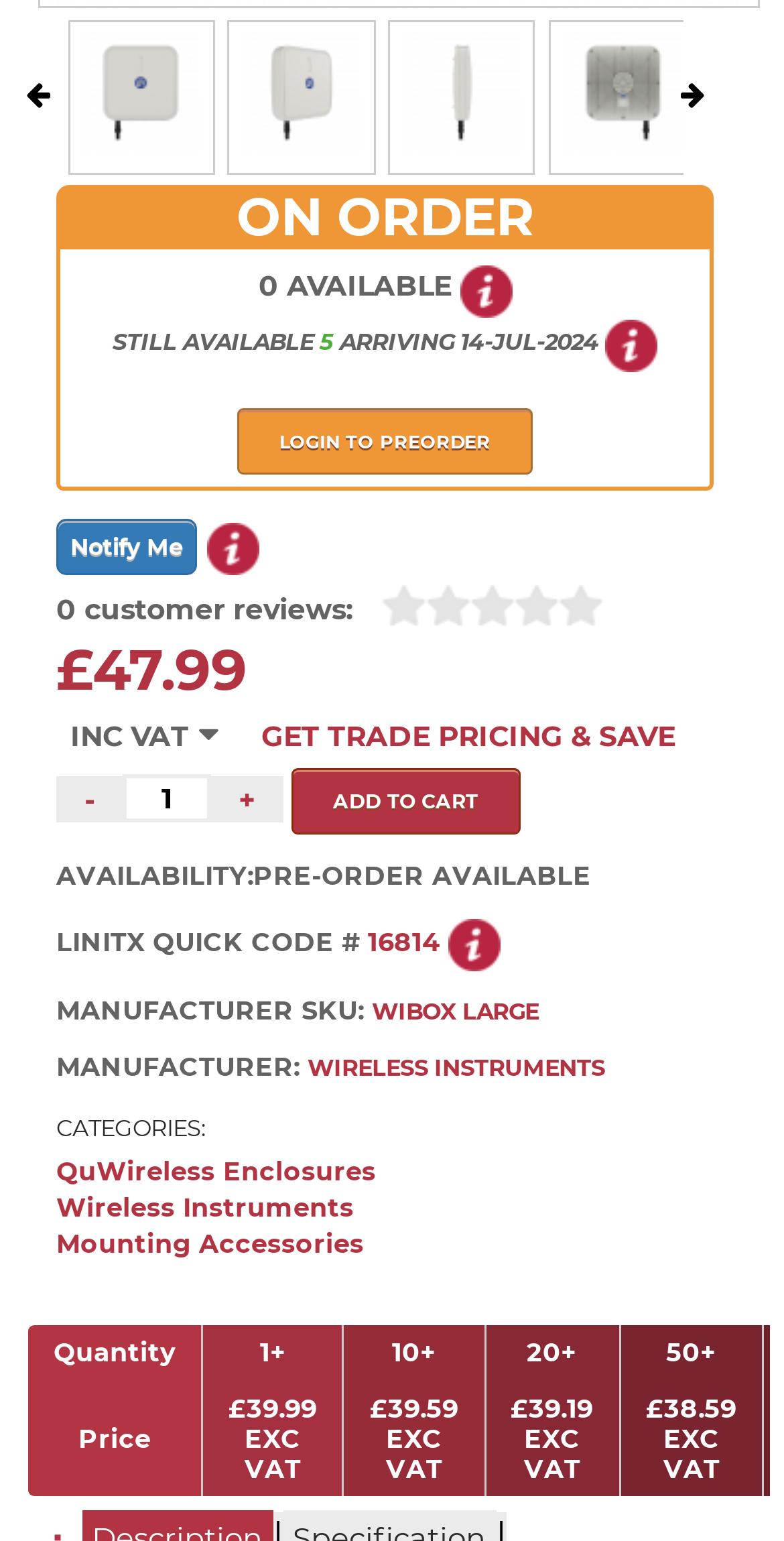Find the bounding box coordinates of the element's region that should be clicked in order to follow the given instruction: "Click the Notify Me button". The coordinates should consist of four float numbers between 0 and 1, i.e., [left, top, right, bottom].

[0.072, 0.337, 0.251, 0.373]